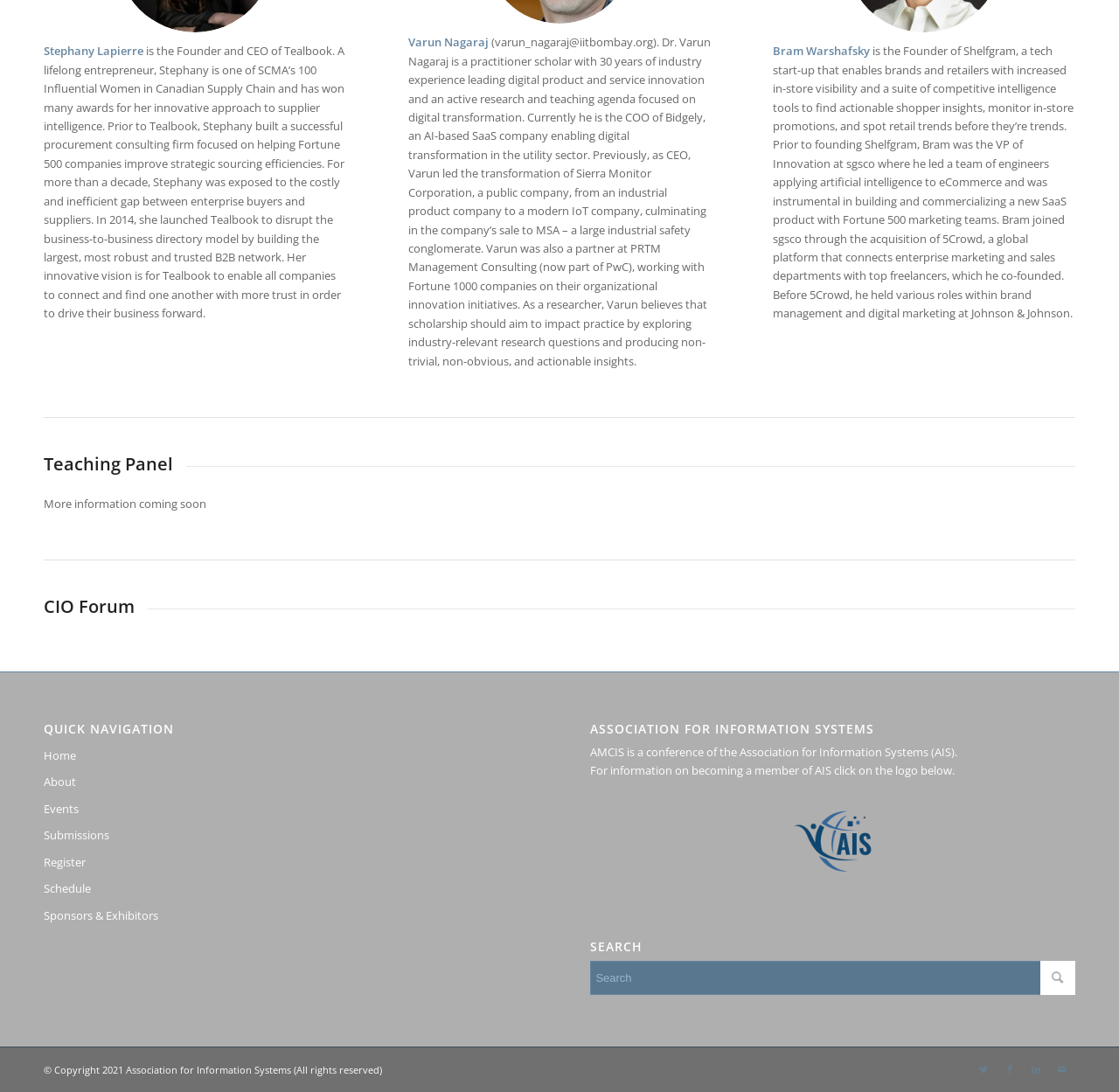Find the bounding box of the element with the following description: "value=""". The coordinates must be four float numbers between 0 and 1, formatted as [left, top, right, bottom].

[0.93, 0.88, 0.961, 0.911]